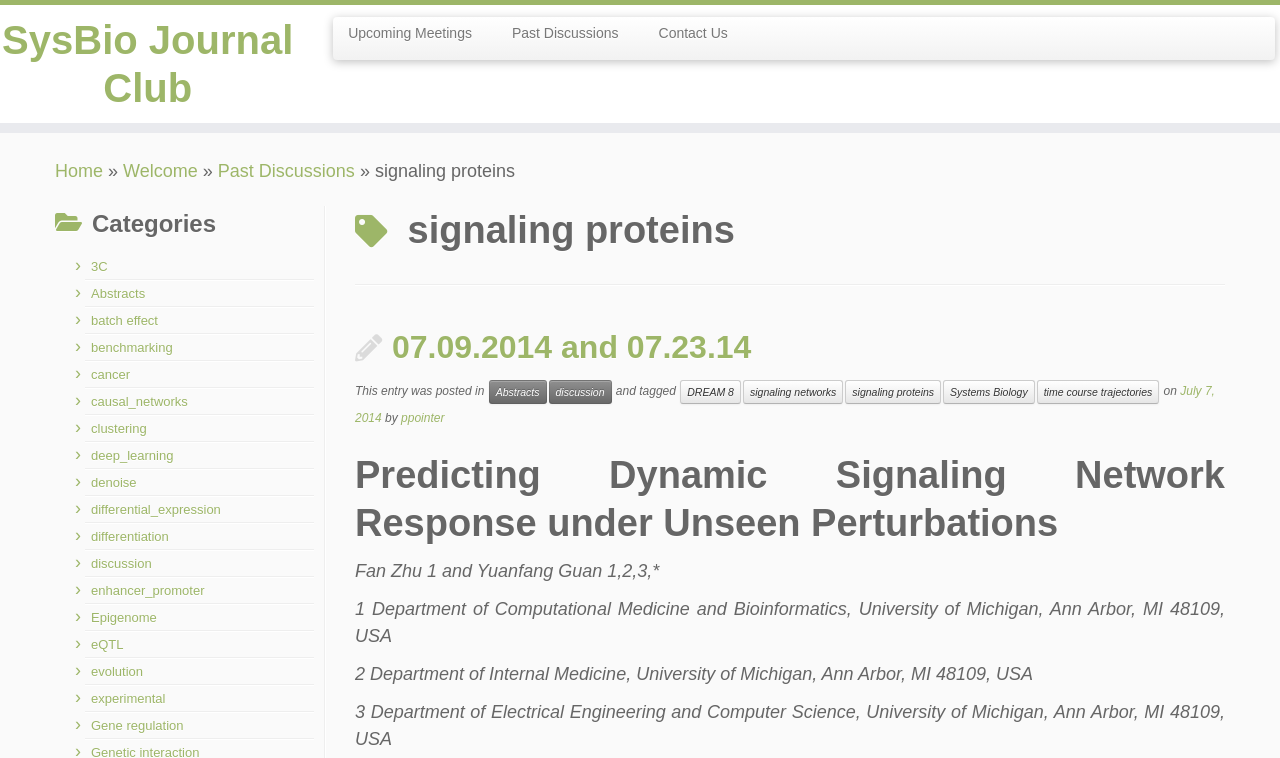Who are the authors of the discussion on signaling network response?
Refer to the image and provide a one-word or short phrase answer.

Fan Zhu and Yuanfang Guan